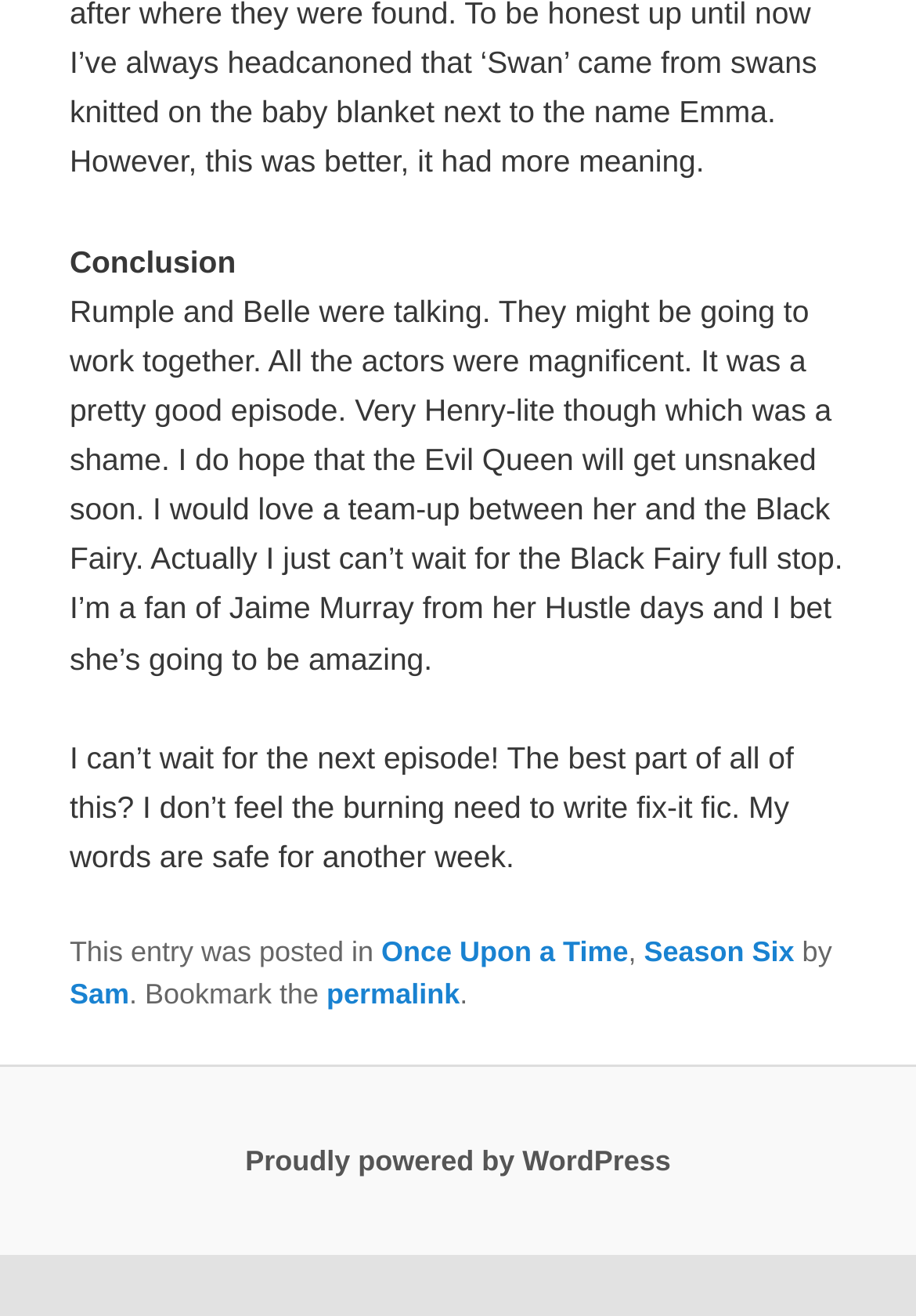Respond to the following question using a concise word or phrase: 
What is the sentiment of the latest article?

Positive